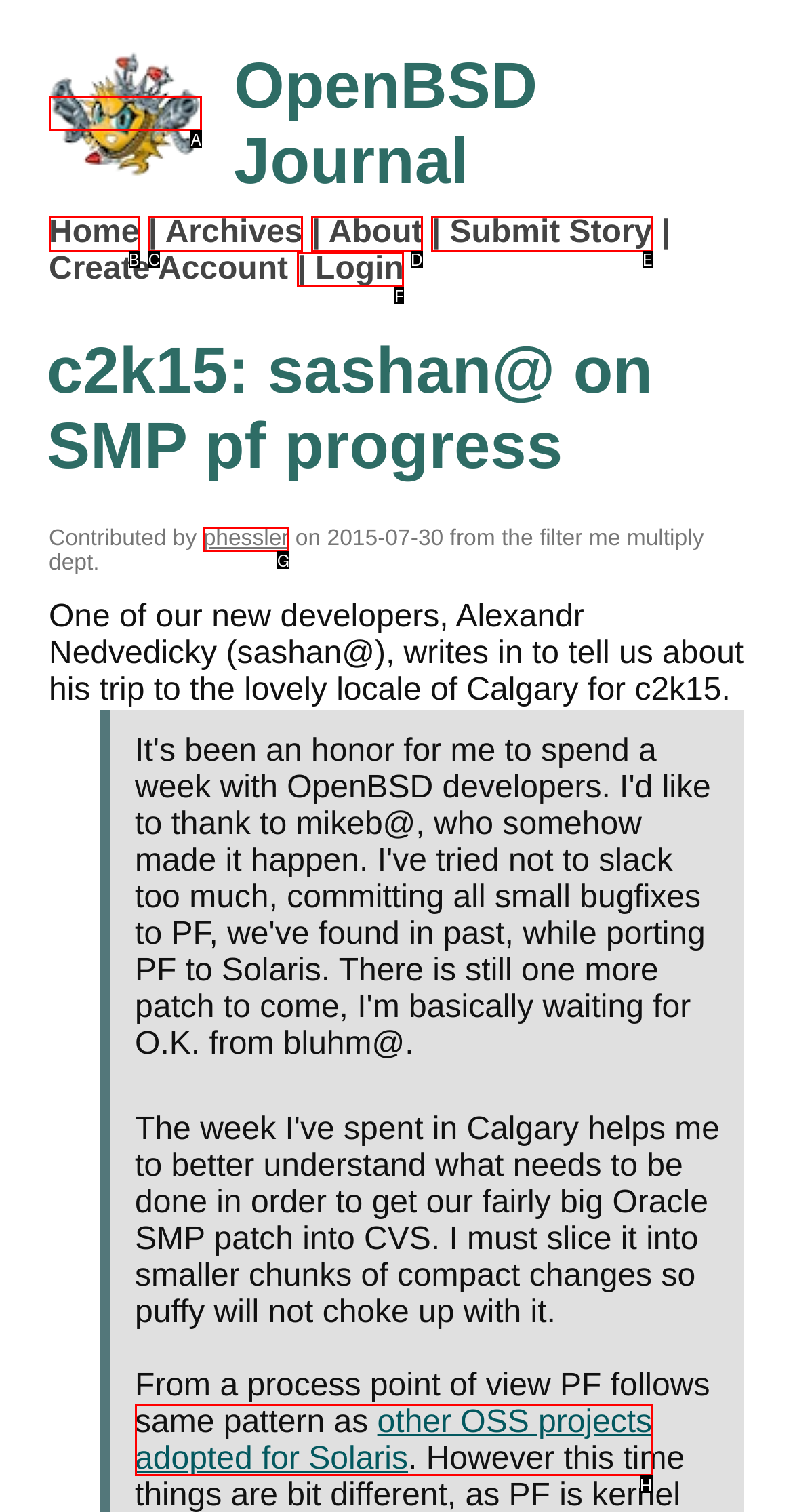Pick the HTML element that should be clicked to execute the task: login to account
Respond with the letter corresponding to the correct choice.

F